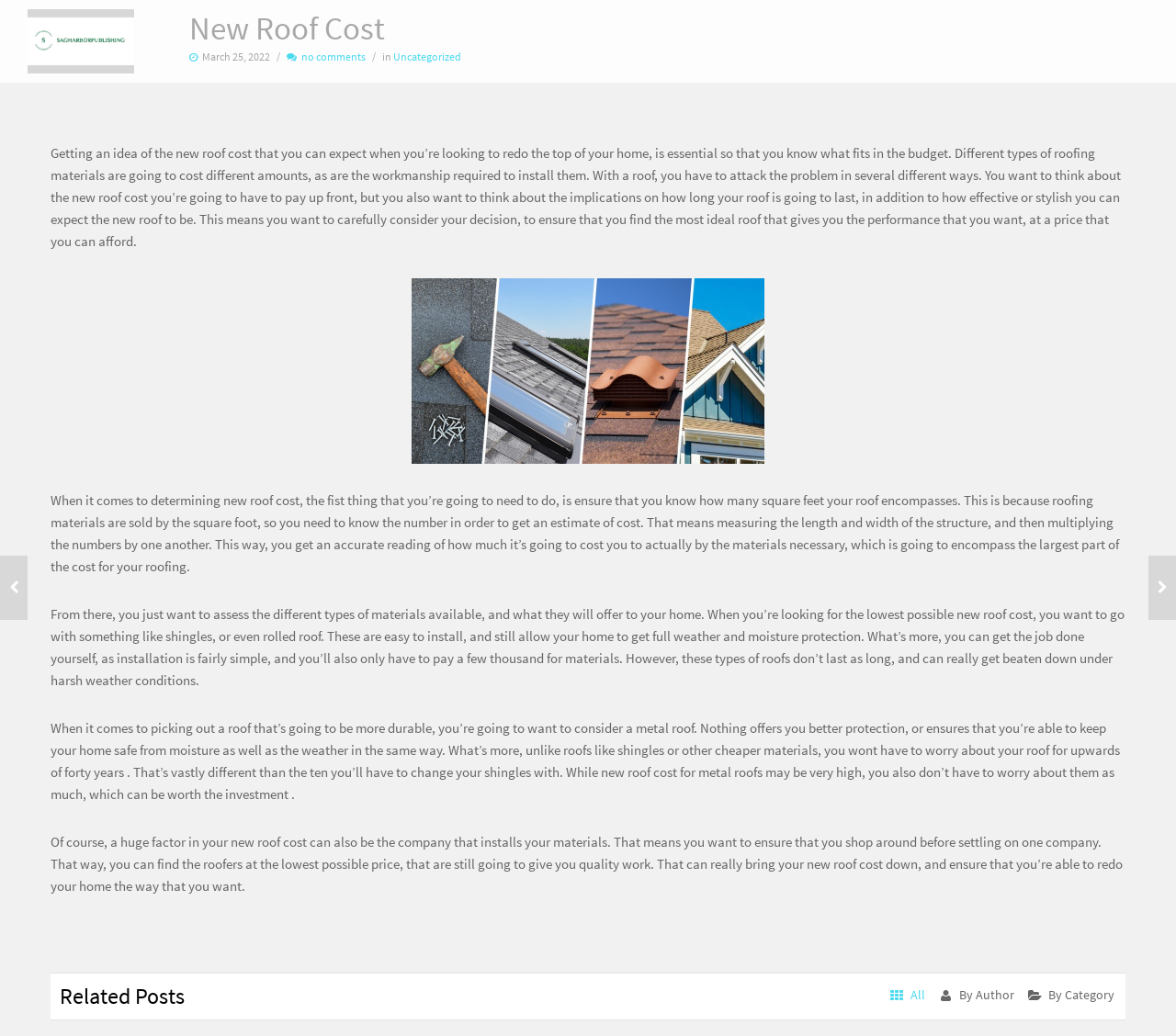What is the section below the main article about?
Please answer using one word or phrase, based on the screenshot.

Related Posts